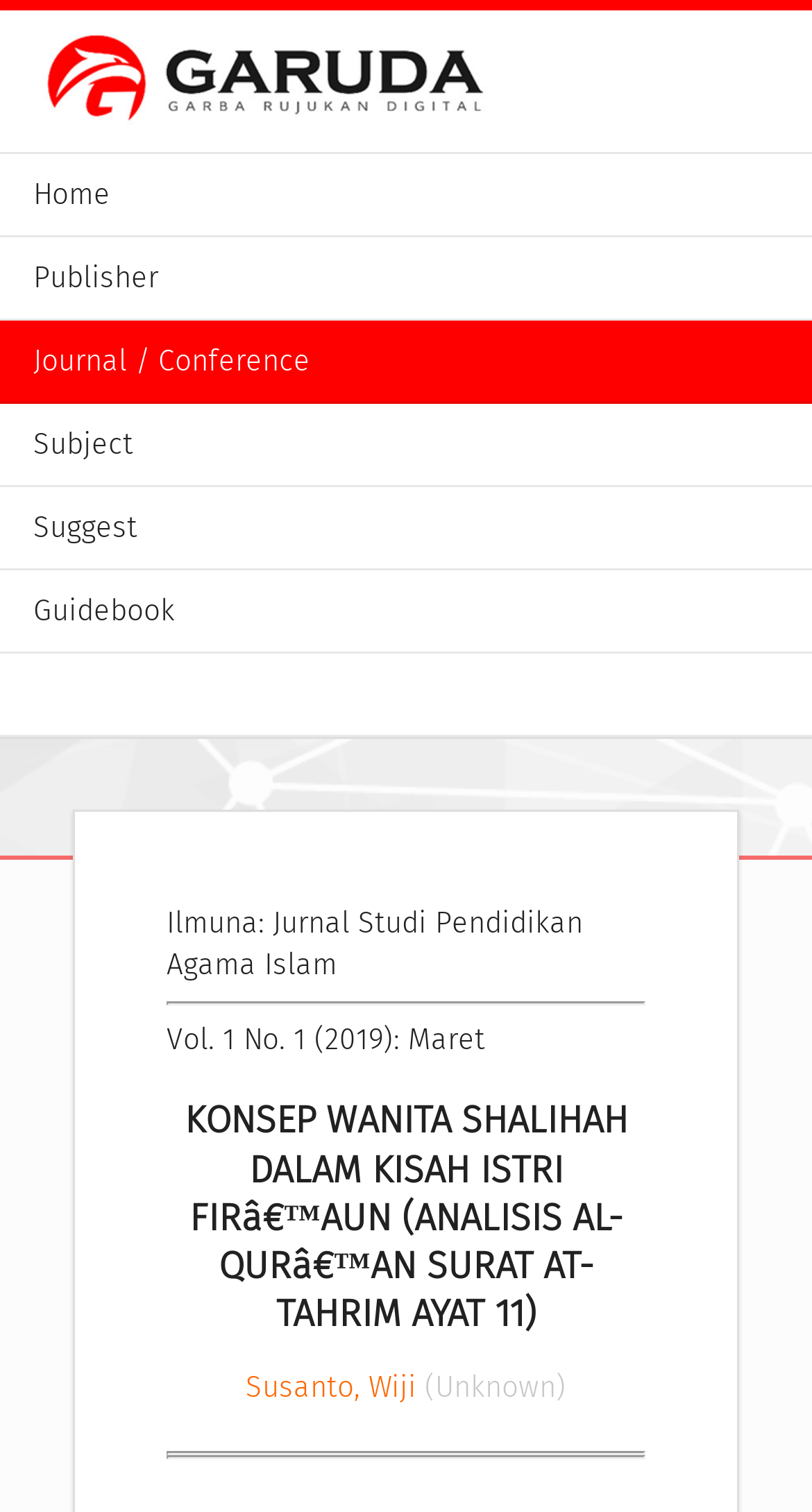Please find the bounding box coordinates of the element's region to be clicked to carry out this instruction: "view publisher".

[0.0, 0.157, 1.0, 0.212]